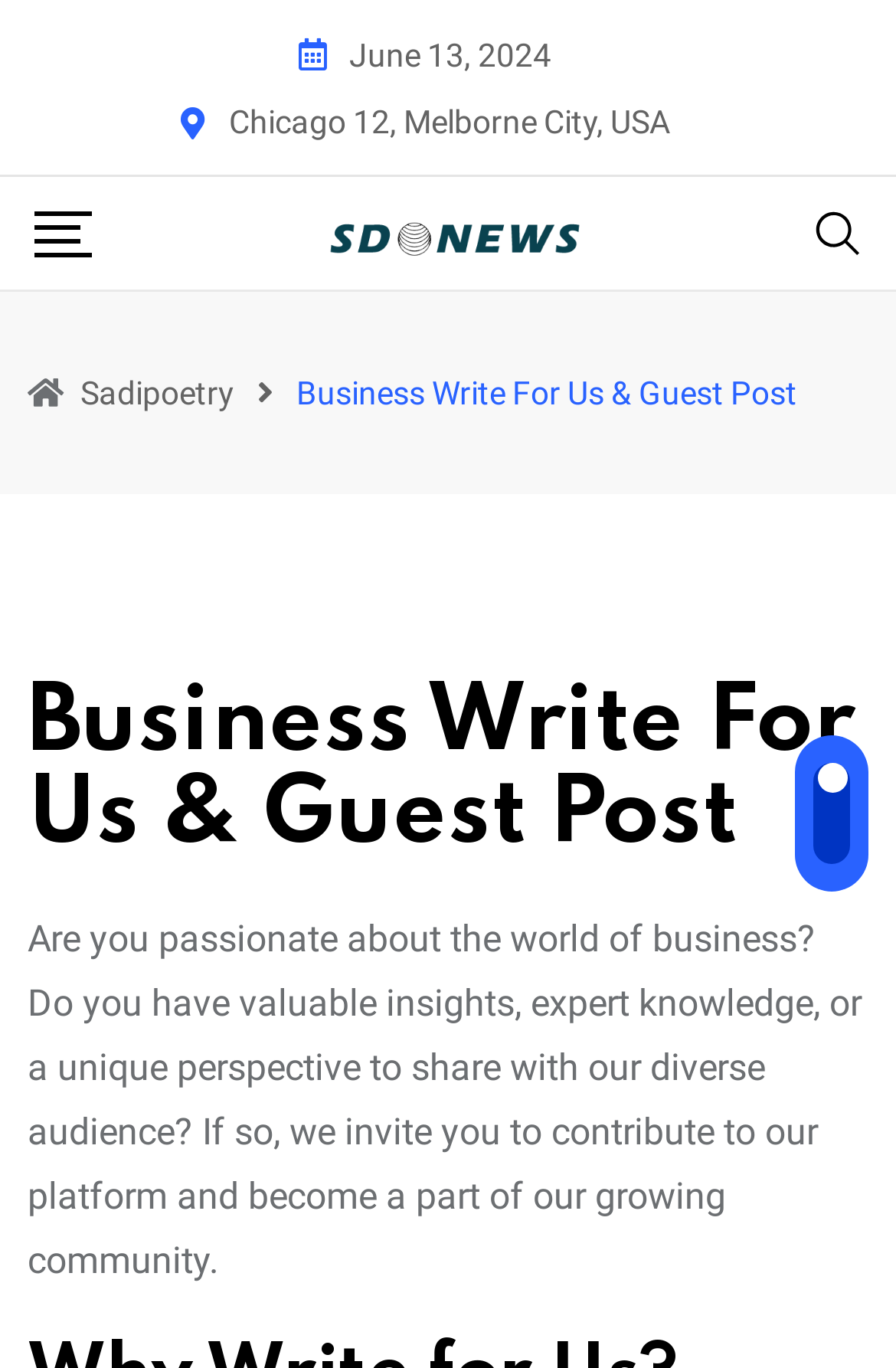Based on the element description alt="sd news logo", identify the bounding box coordinates for the UI element. The coordinates should be in the format (top-left x, top-left y, bottom-right x, bottom-right y) and within the 0 to 1 range.

[0.365, 0.147, 0.647, 0.194]